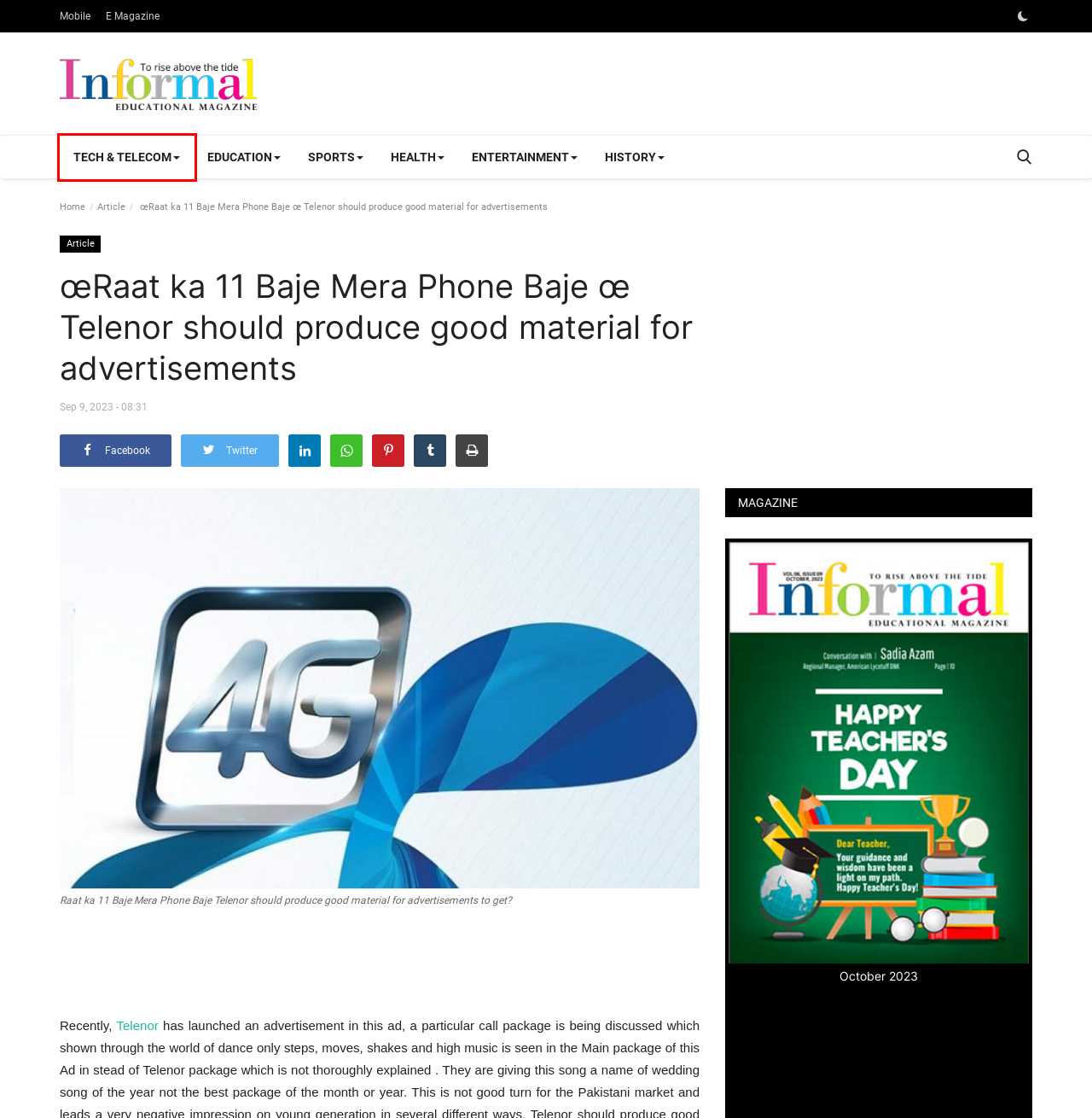You are looking at a screenshot of a webpage with a red bounding box around an element. Determine the best matching webpage description for the new webpage resulting from clicking the element in the red bounding box. Here are the descriptions:
A. school | Informal Pakistan
B. technology | Informal Pakistan
C. good material for advertisements | Informal Pakistan
D. Latest Education News in Pakistan | Informal Pakistan
E. TECNO | Informal Pakistan
F. RSS Feeds | Informal Pakistan
G. Main package | Informal Pakistan
H. Latest Technology News, Tech News Pakistan | Informal Pakistan

H